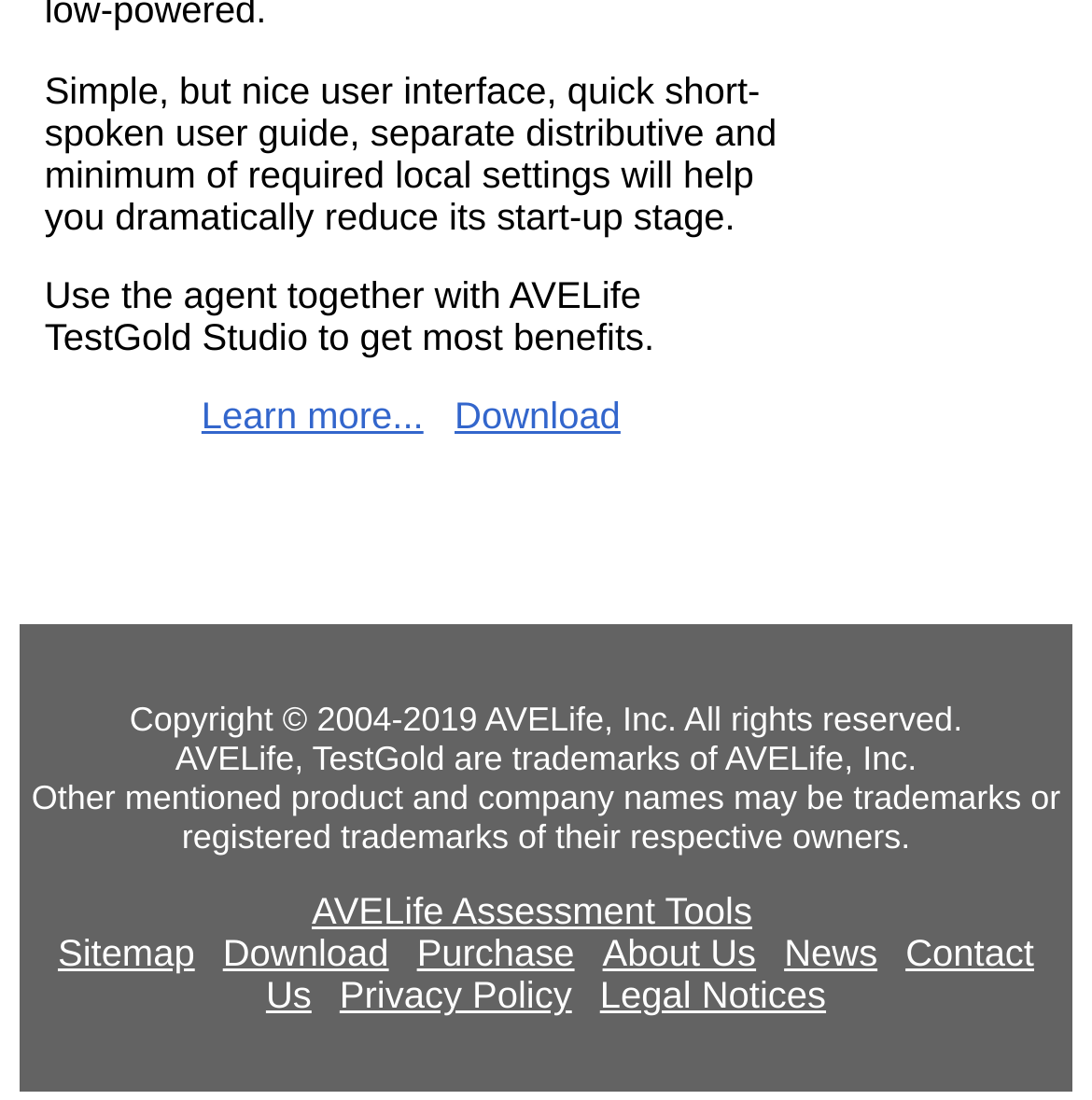What are the options available in the footer section?
Please look at the screenshot and answer using one word or phrase.

sitemap, download, purchase, etc.